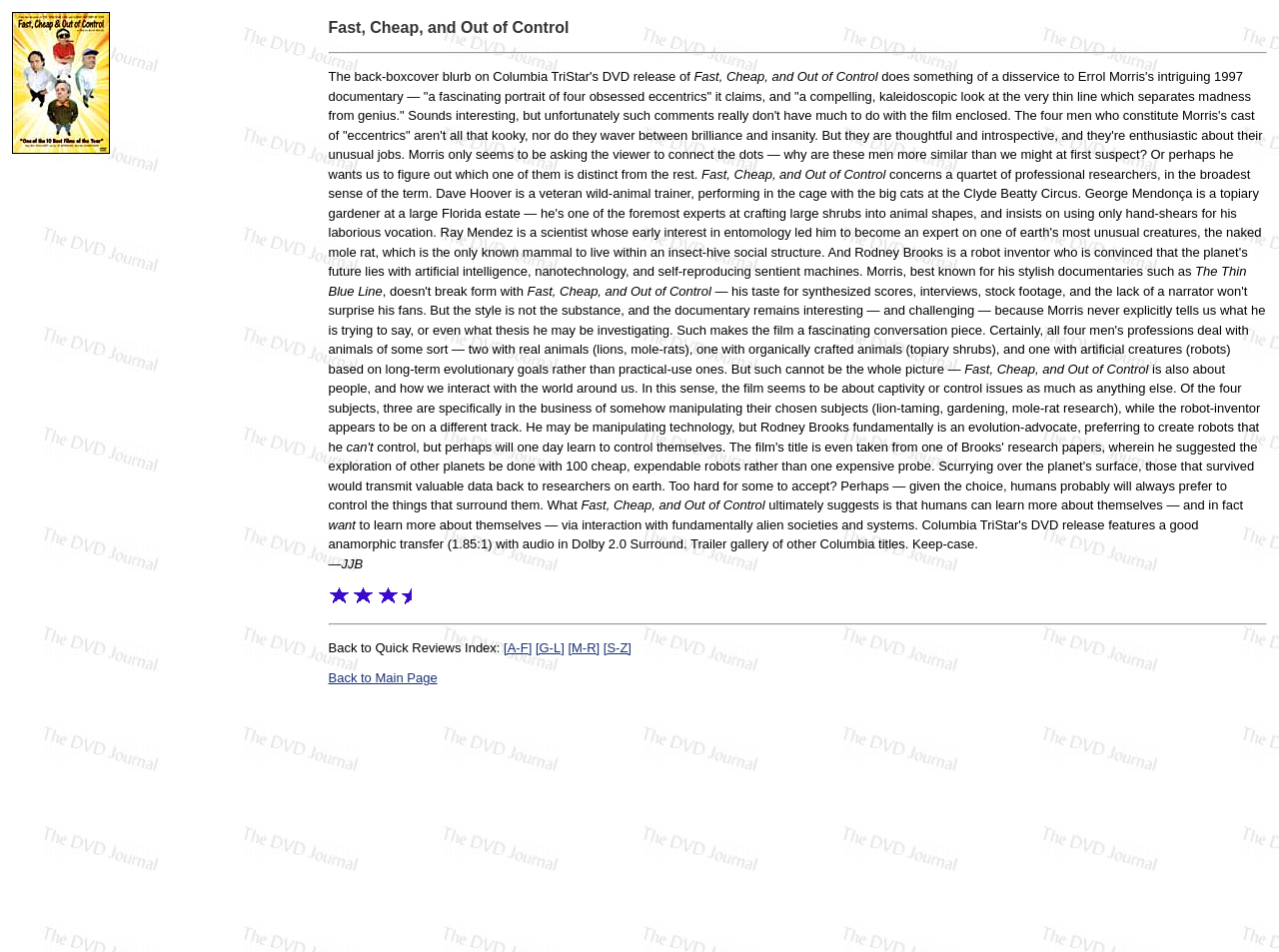Create an elaborate caption for the webpage.

The webpage is a review of the documentary film "Fast, Cheap, and Out of Control" by Errol Morris. At the top left of the page, there is a small image of the DVD box cover. To the right of the image, there is a lengthy review of the film, which discusses the documentary's themes, style, and subjects. The review is divided into paragraphs, with a heading "Fast, Cheap, and Out of Control" at the top.

Below the review, there is a horizontal separator line, followed by a signature "—JJB" and several small images, likely navigation icons. Another horizontal separator line separates these elements from the links at the bottom of the page. There are five links in total: "Back to Quick Reviews Index" with four sub-links ([A-F], [G-L], [M-R], [S-Z]), and "Back to Main Page". These links are aligned horizontally and take up the full width of the page.